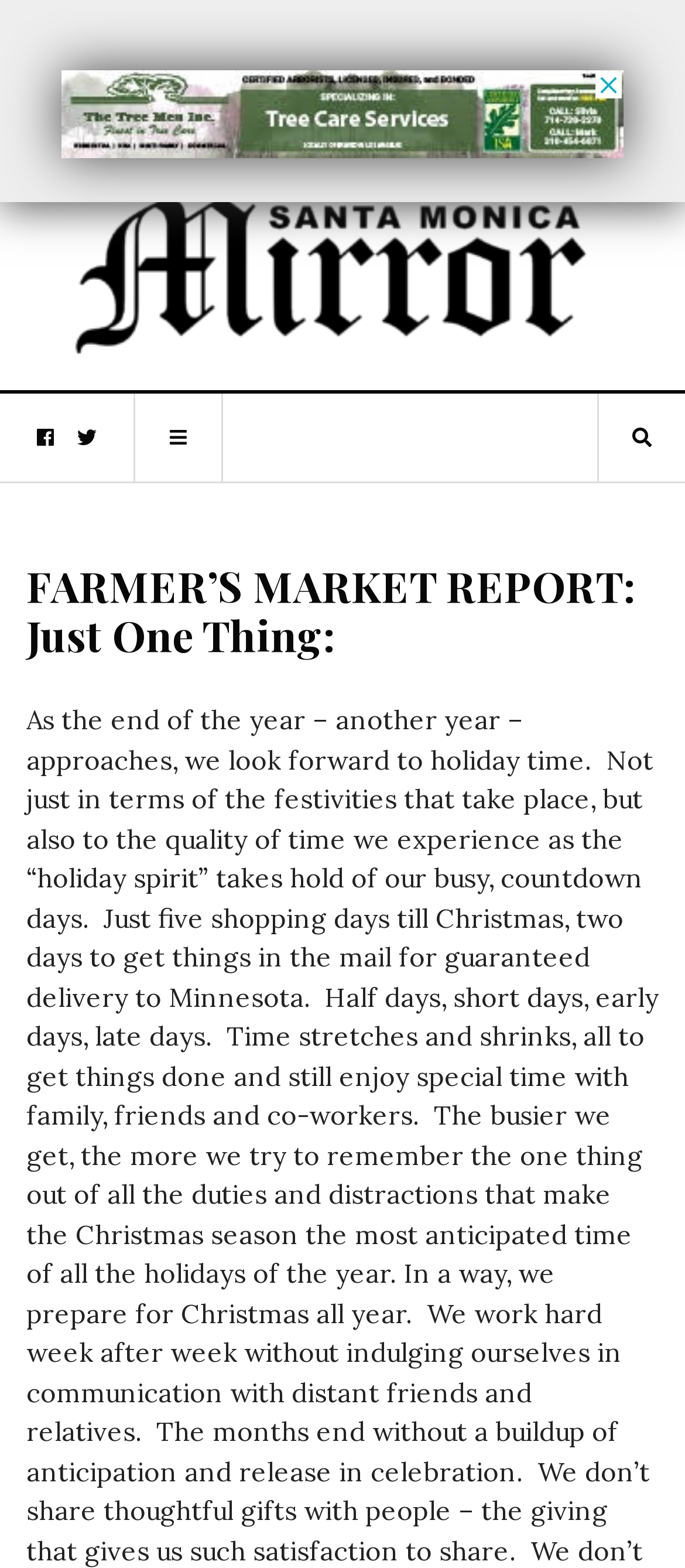Using a single word or phrase, answer the following question: 
What is the logo of SM Mirror?

SM Mirror